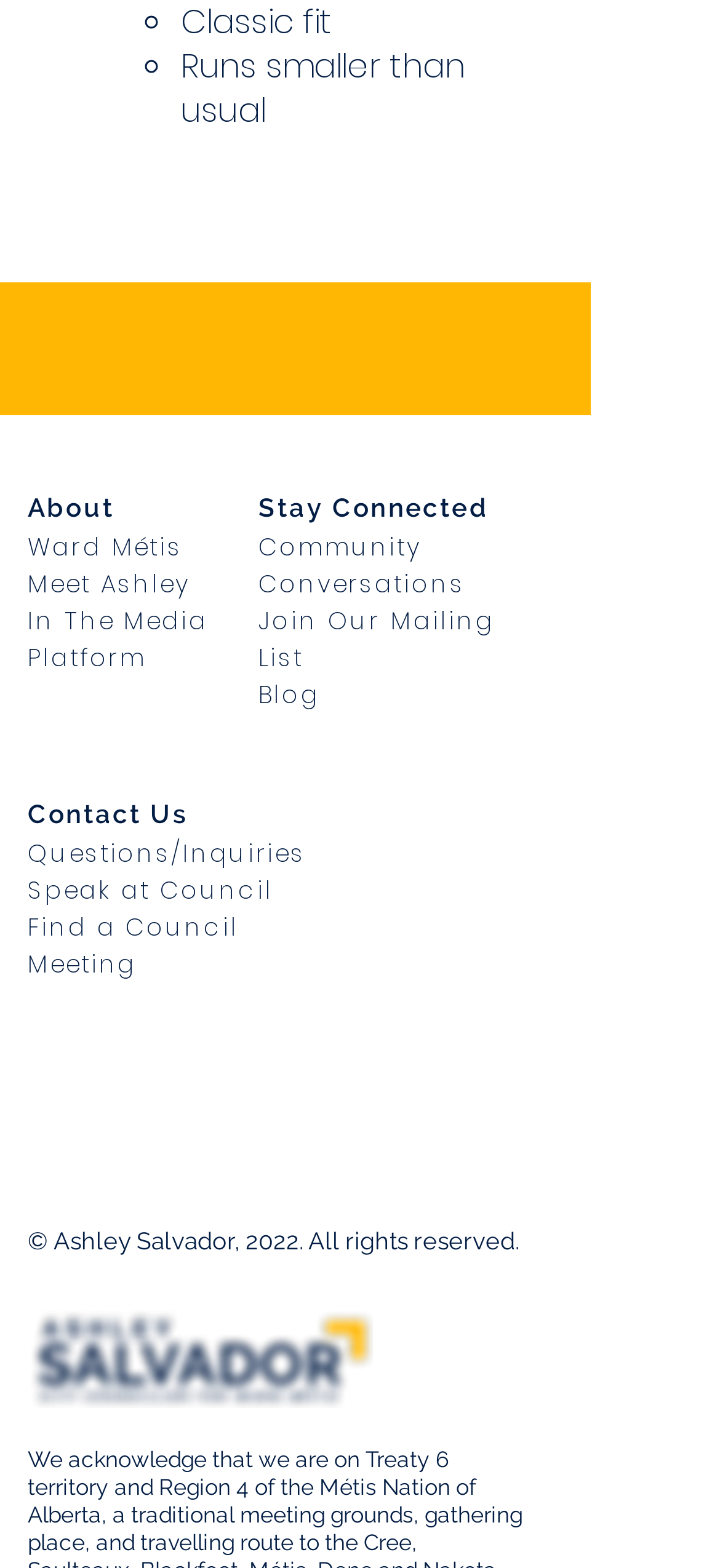Please determine the bounding box coordinates for the element that should be clicked to follow these instructions: "check Mami Water".

None